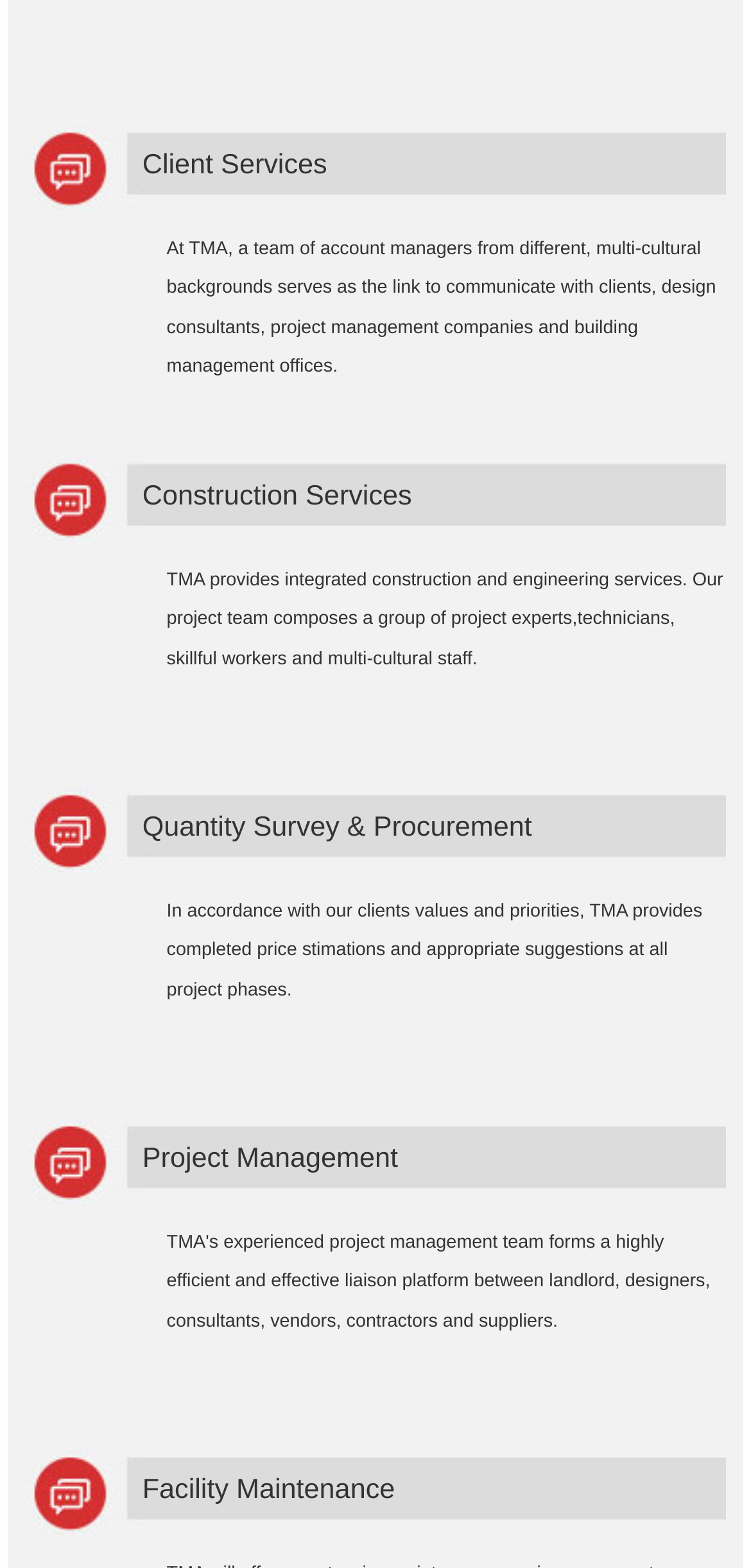What is included in TMA's project team?
Examine the image closely and answer the question with as much detail as possible.

As mentioned on the webpage, TMA's project team composes a group of project experts, technicians, skillful workers, and multi-cultural staff.